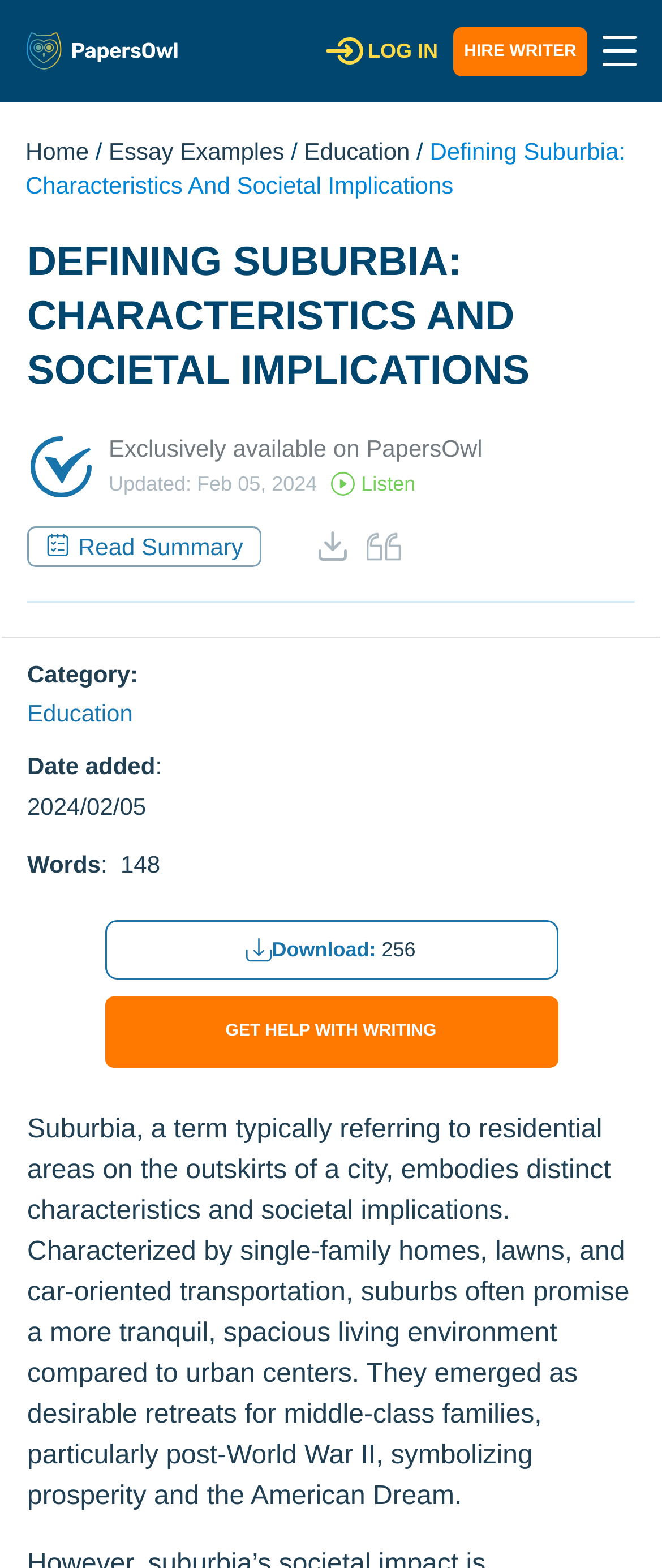Determine the bounding box coordinates in the format (top-left x, top-left y, bottom-right x, bottom-right y). Ensure all values are floating point numbers between 0 and 1. Identify the bounding box of the UI element described by: Education

[0.041, 0.444, 0.254, 0.466]